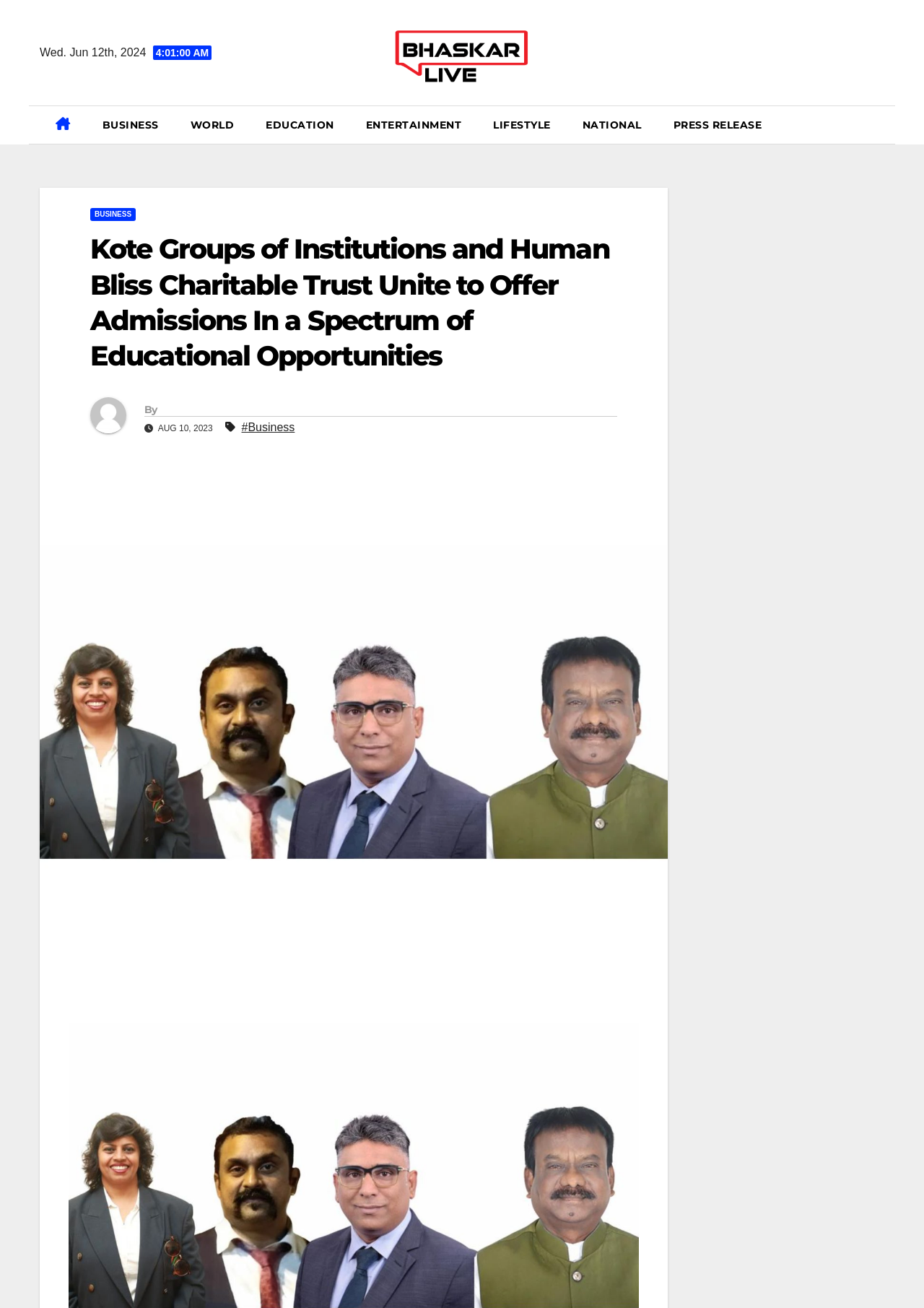Provide your answer in a single word or phrase: 
What is the name of the website?

Bhaskar Live